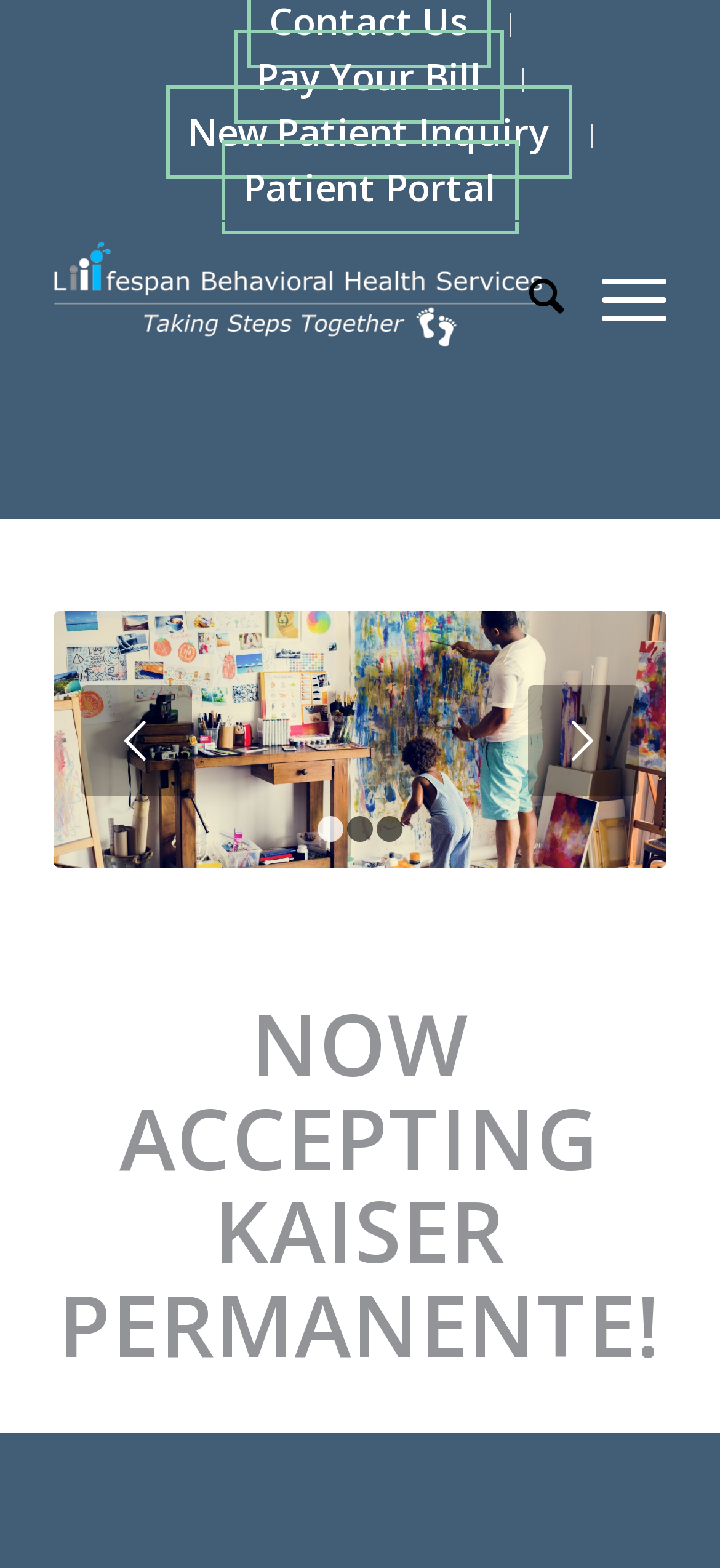Please identify the bounding box coordinates of the clickable region that I should interact with to perform the following instruction: "Click page 1". The coordinates should be expressed as four float numbers between 0 and 1, i.e., [left, top, right, bottom].

[0.441, 0.52, 0.477, 0.537]